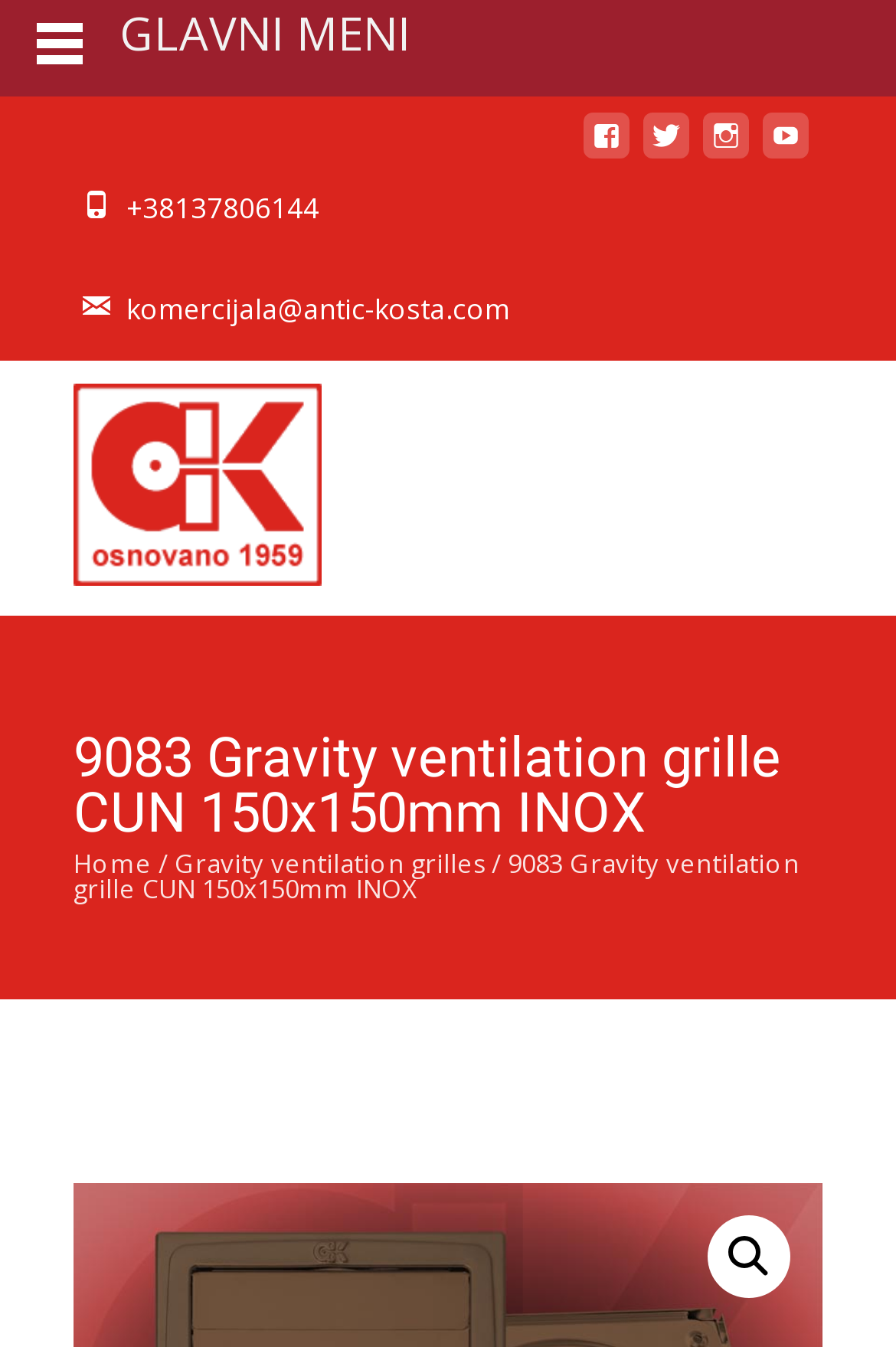Please answer the following question using a single word or phrase: 
Is there a search function?

Yes